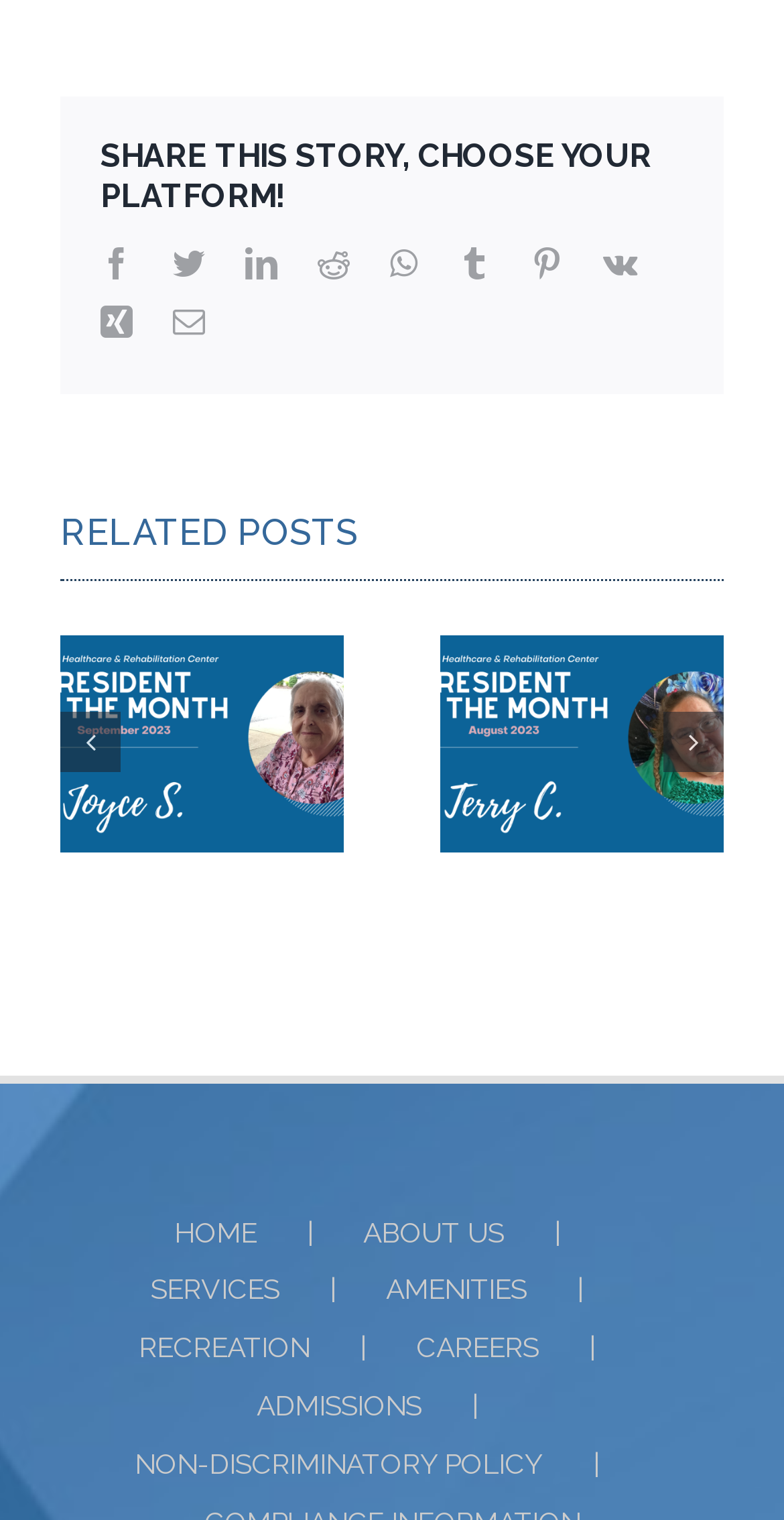Locate the bounding box coordinates of the area where you should click to accomplish the instruction: "Share this story on LinkedIn".

[0.313, 0.163, 0.354, 0.184]